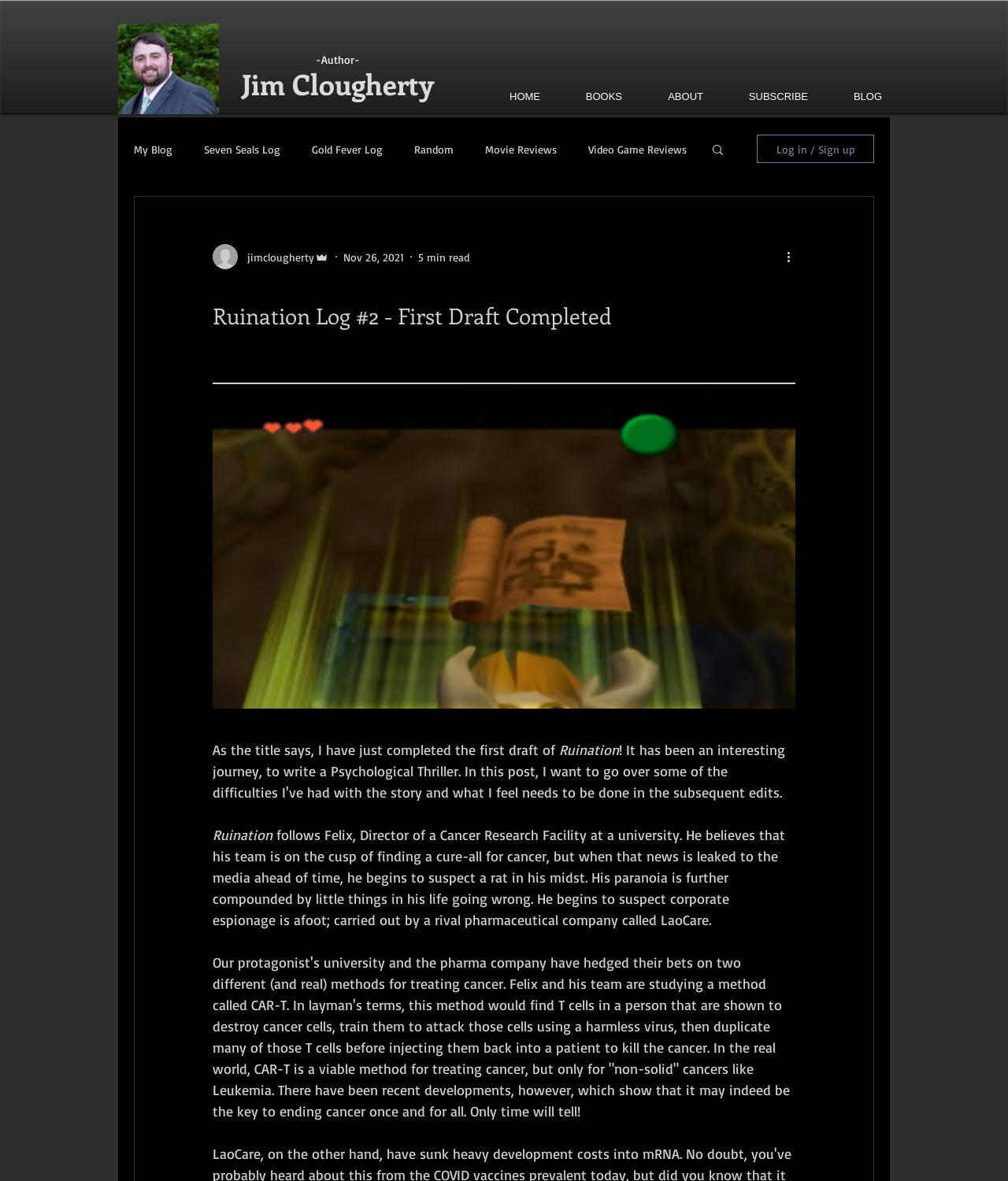Please specify the bounding box coordinates of the clickable section necessary to execute the following command: "Log in or sign up".

[0.751, 0.114, 0.867, 0.138]